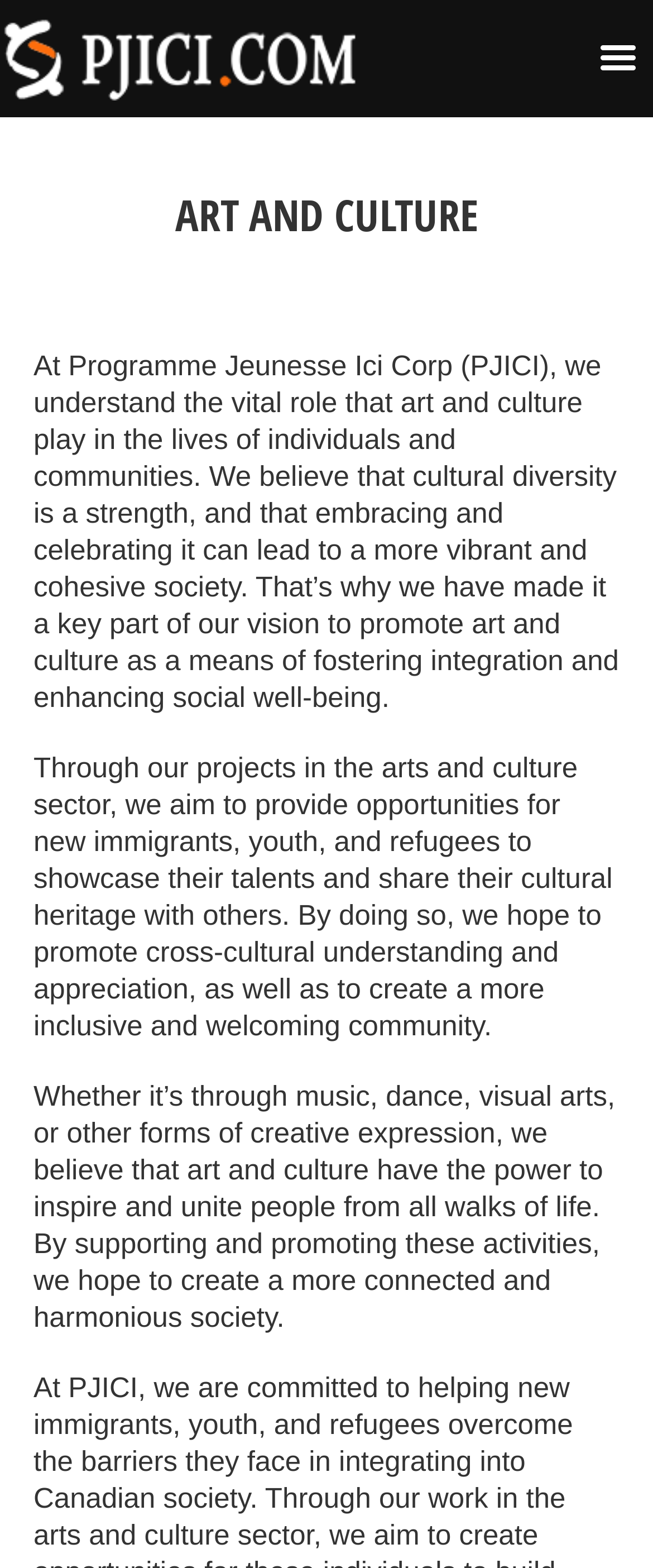Provide a comprehensive caption for the webpage.

The webpage is about Art and Culture, with a prominent heading "ART AND CULTURE" located near the top of the page. Below the heading, there is a brief paragraph that explains the importance of art and culture in individuals' and communities' lives, and how they can foster integration and enhance social well-being. 

Following this paragraph, there are two more paragraphs that describe the organization's projects in the arts and culture sector, aiming to provide opportunities for new immigrants, youth, and refugees to showcase their talents and share their cultural heritage. These paragraphs are positioned below the first one, taking up a significant portion of the page.

At the very top of the page, there is a logo header menu, which includes an image, situated at the top-left corner of the page.